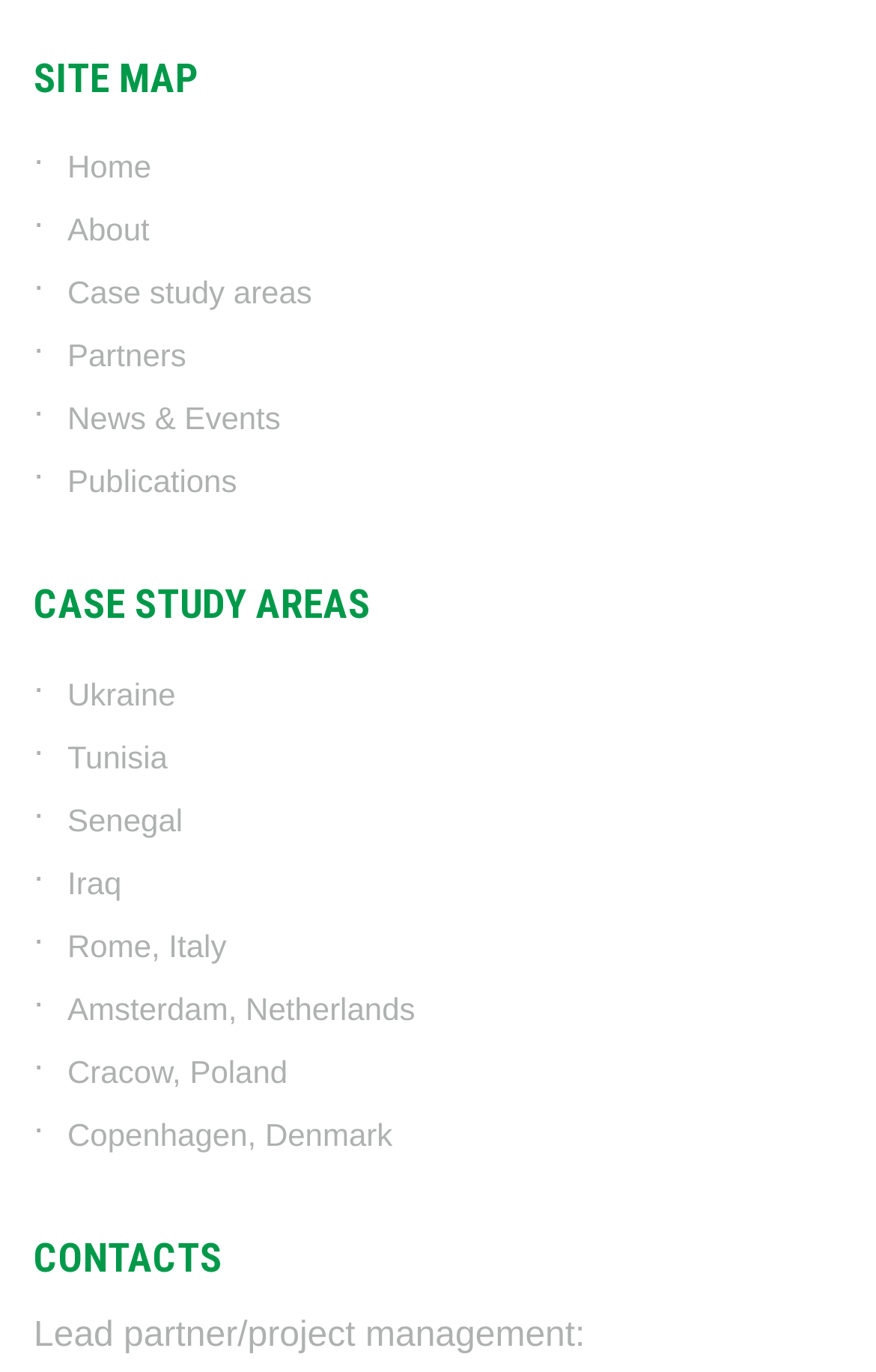Please reply to the following question using a single word or phrase: 
What is the last contact information listed?

Lead partner/project management: